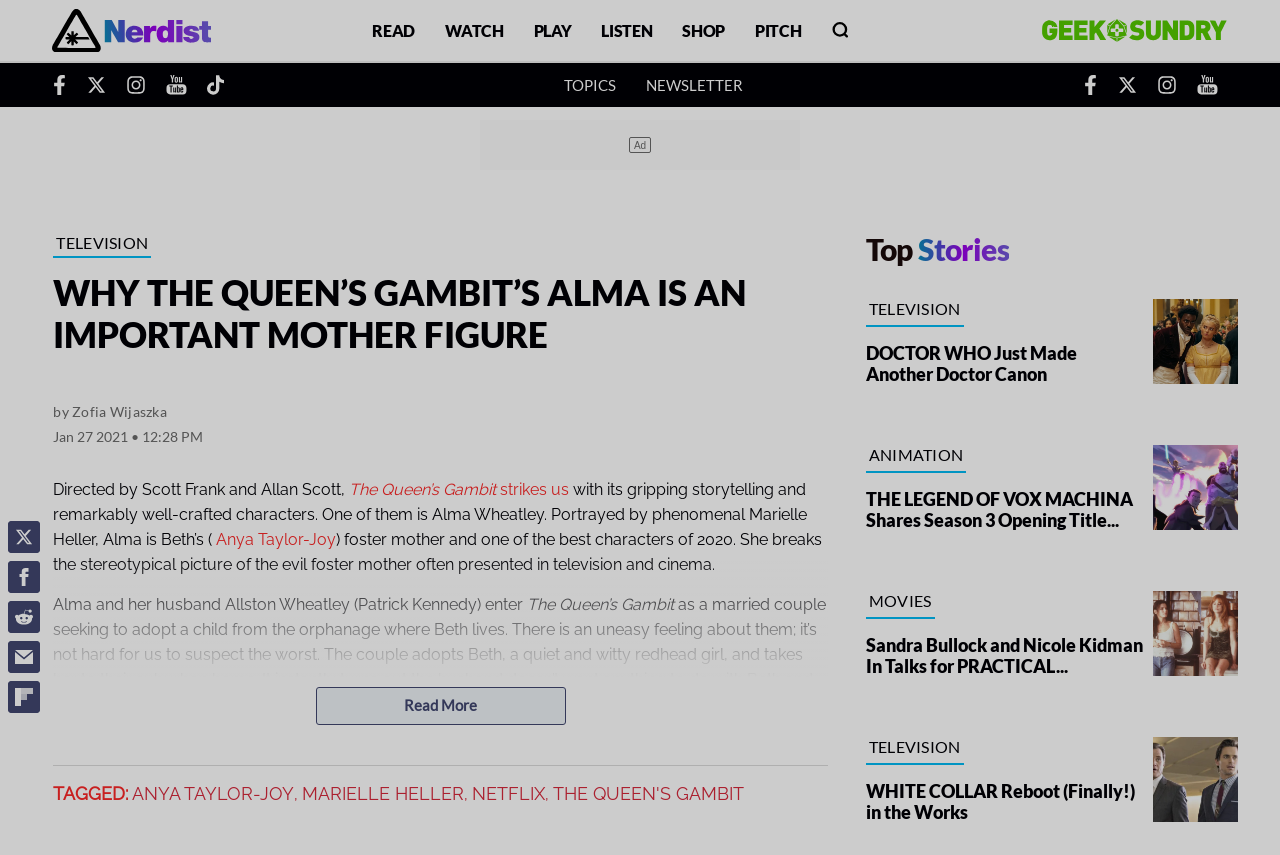Identify the bounding box coordinates of the clickable region necessary to fulfill the following instruction: "Check out the 'TELEVISION' topic". The bounding box coordinates should be four float numbers between 0 and 1, i.e., [left, top, right, bottom].

[0.042, 0.273, 0.118, 0.294]